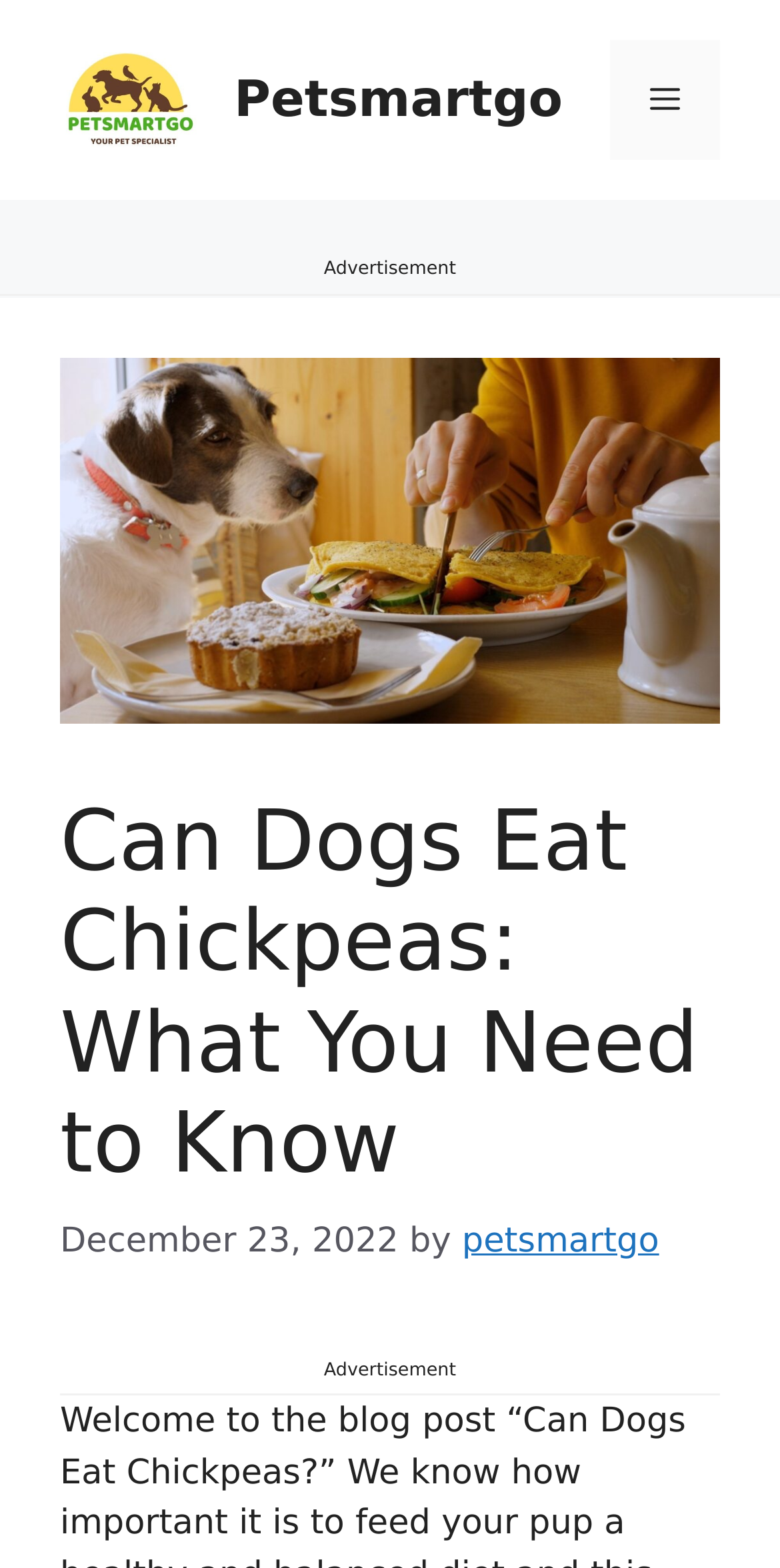Please find and give the text of the main heading on the webpage.

Can Dogs Eat Chickpeas: What You Need to Know